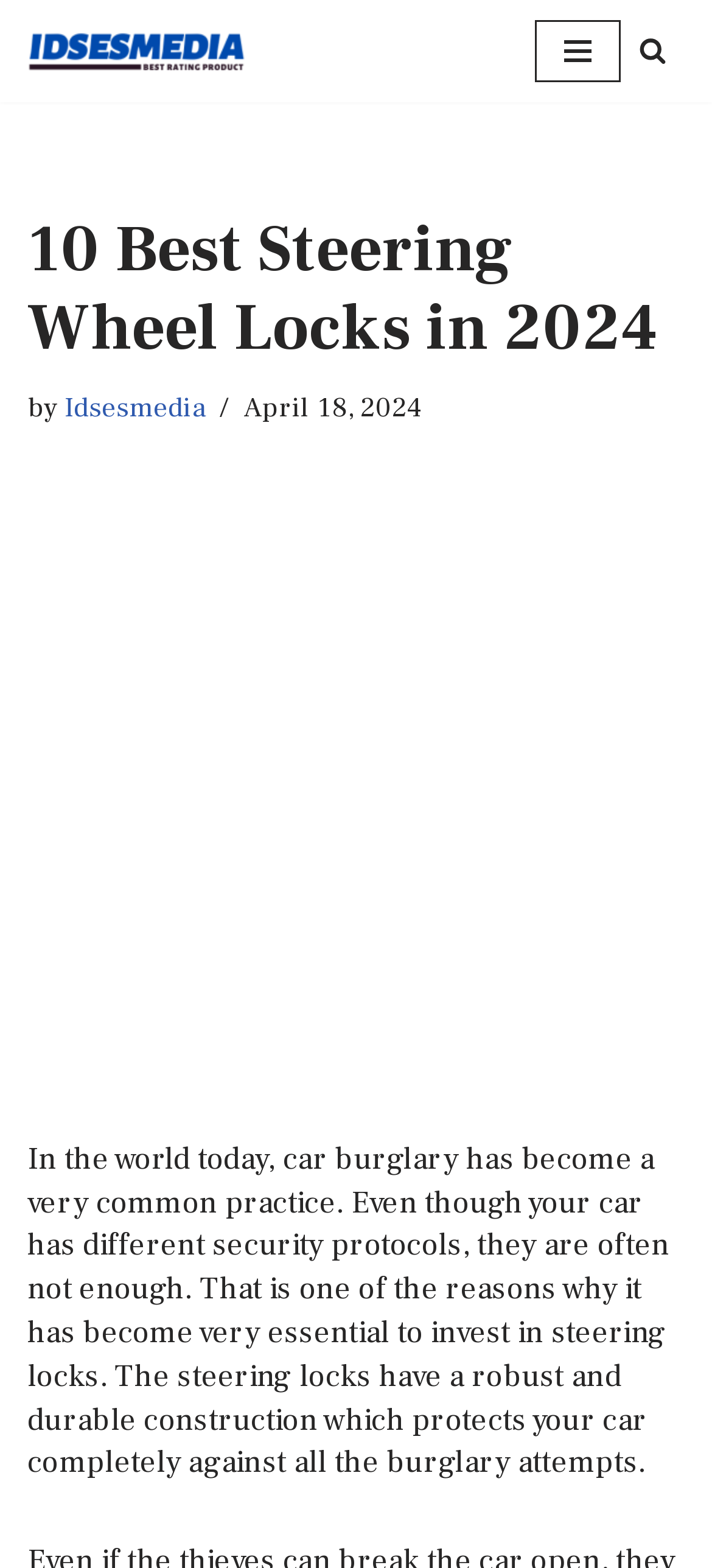What is the topic of the article?
From the screenshot, provide a brief answer in one word or phrase.

Steering Wheel Locks